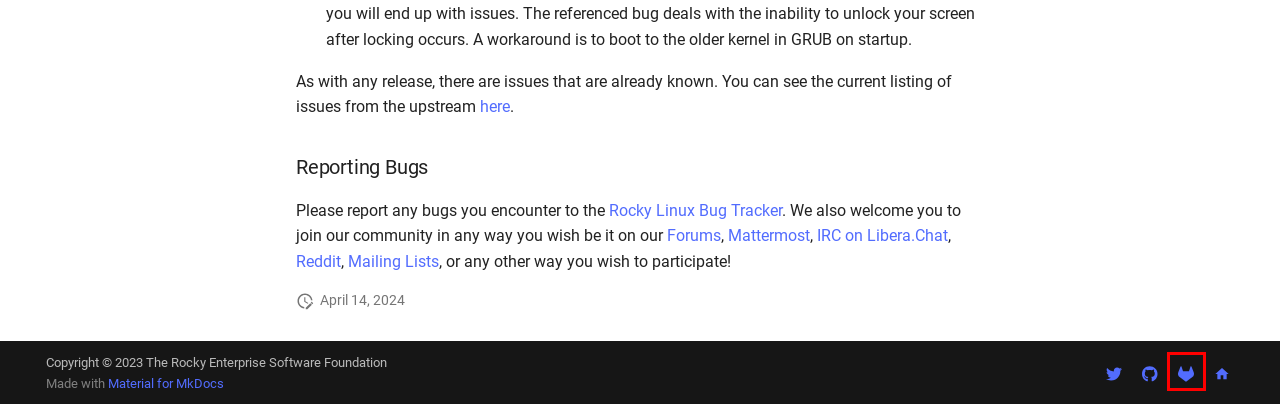Look at the screenshot of a webpage that includes a red bounding box around a UI element. Select the most appropriate webpage description that matches the page seen after clicking the highlighted element. Here are the candidates:
A. Explore projects · GitLab
B. 8.6 Release Notes Red Hat Enterprise Linux 8 | Red Hat Customer Portal
C. Chapter 4. New features Red Hat Enterprise Linux 8 | Red Hat Customer Portal
D. Chapter 1. Overview Red Hat Enterprise Linux 8 | Red Hat Customer Portal
E. 2082719 – kernel-4.18.0-358.el8.x86_64 doing strange things to sddm on centos stream 8
F. Chapter 10. Known issues Red Hat Enterprise Linux 8 | Red Hat Customer Portal
G. Rocky Linux Forum - The community hub for the Rocky Linux project.
H. List Index - RESF Lists

A